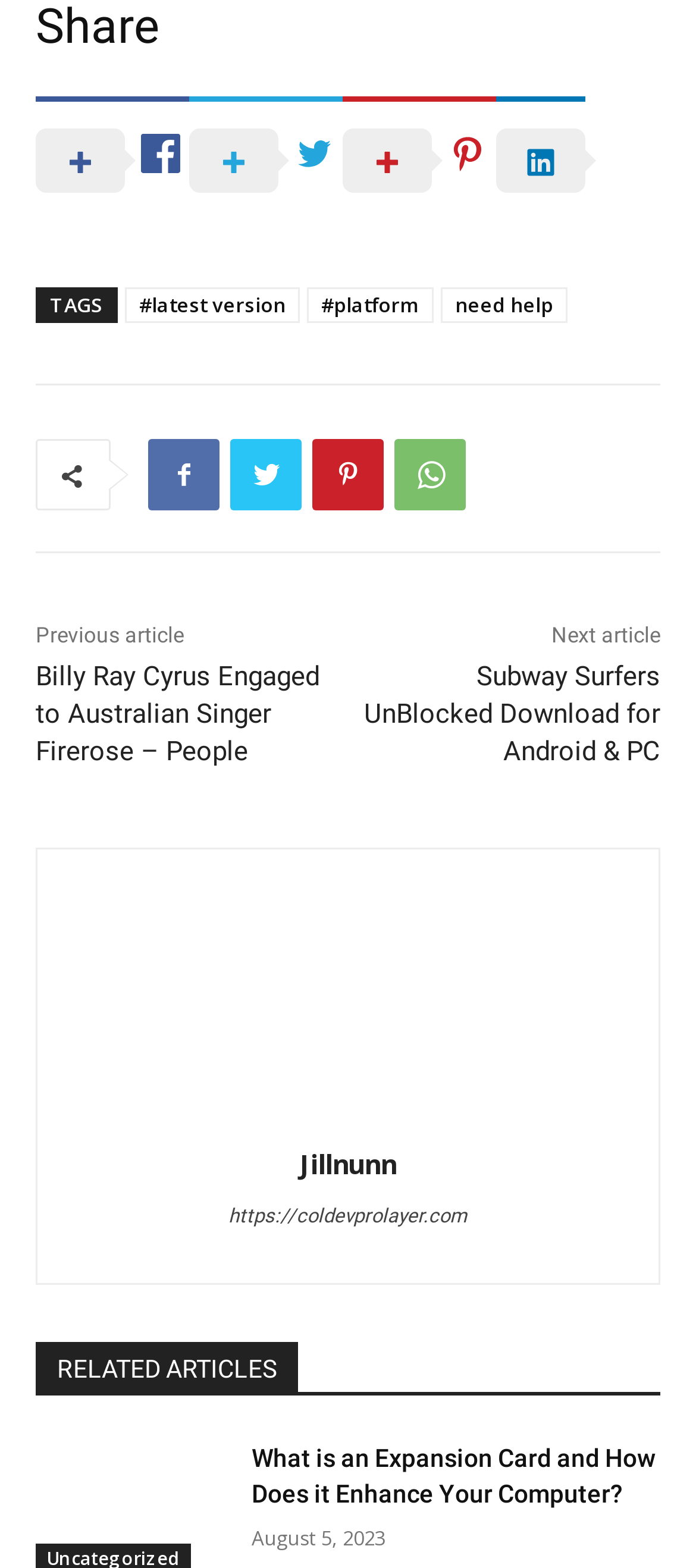Locate the bounding box for the described UI element: "parent_node: Jillnunn title="Jillnunn"". Ensure the coordinates are four float numbers between 0 and 1, formatted as [left, top, right, bottom].

[0.35, 0.566, 0.65, 0.699]